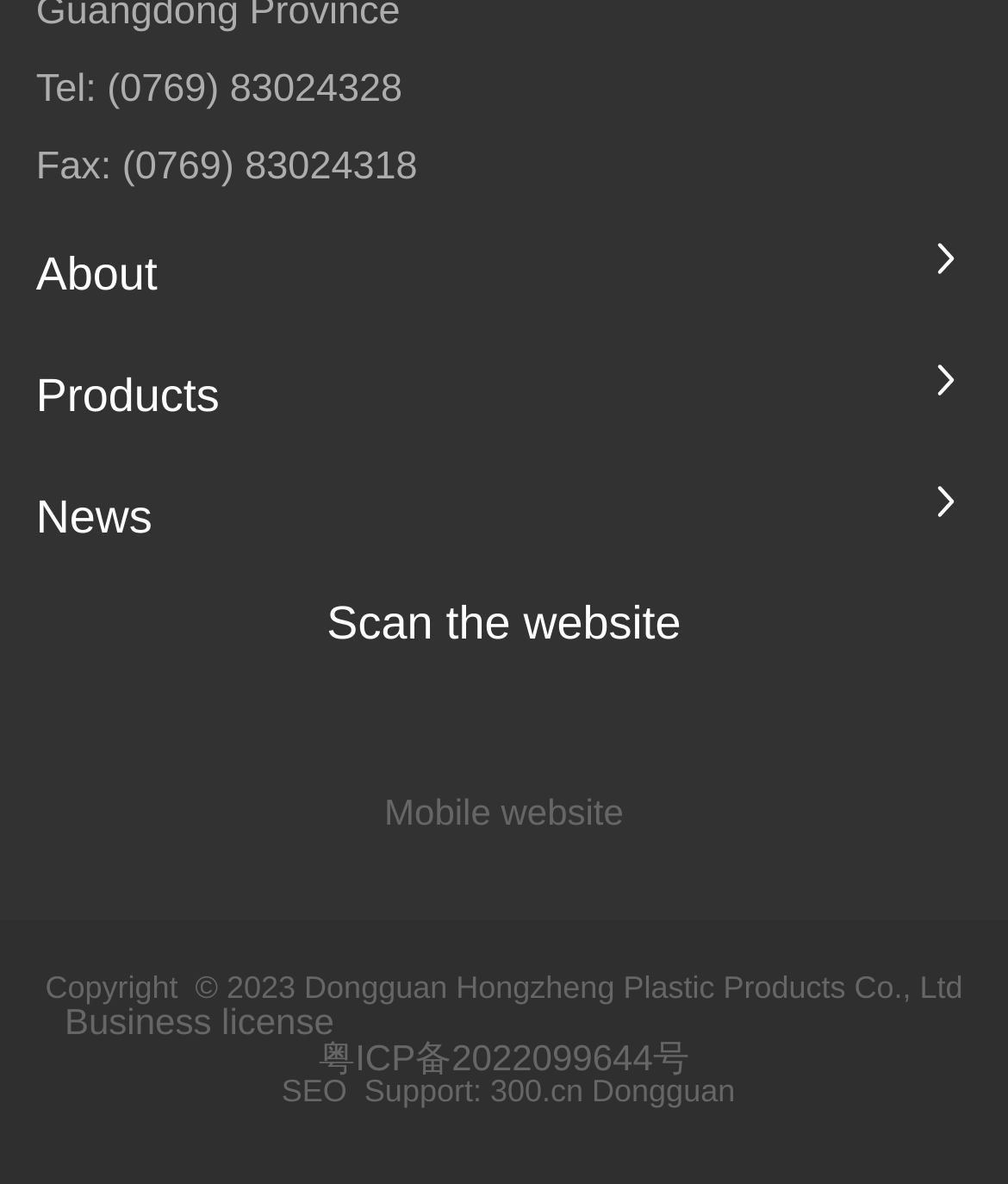Provide the bounding box coordinates for the specified HTML element described in this description: "(0769) 83024328". The coordinates should be four float numbers ranging from 0 to 1, in the format [left, top, right, bottom].

[0.106, 0.056, 0.399, 0.093]